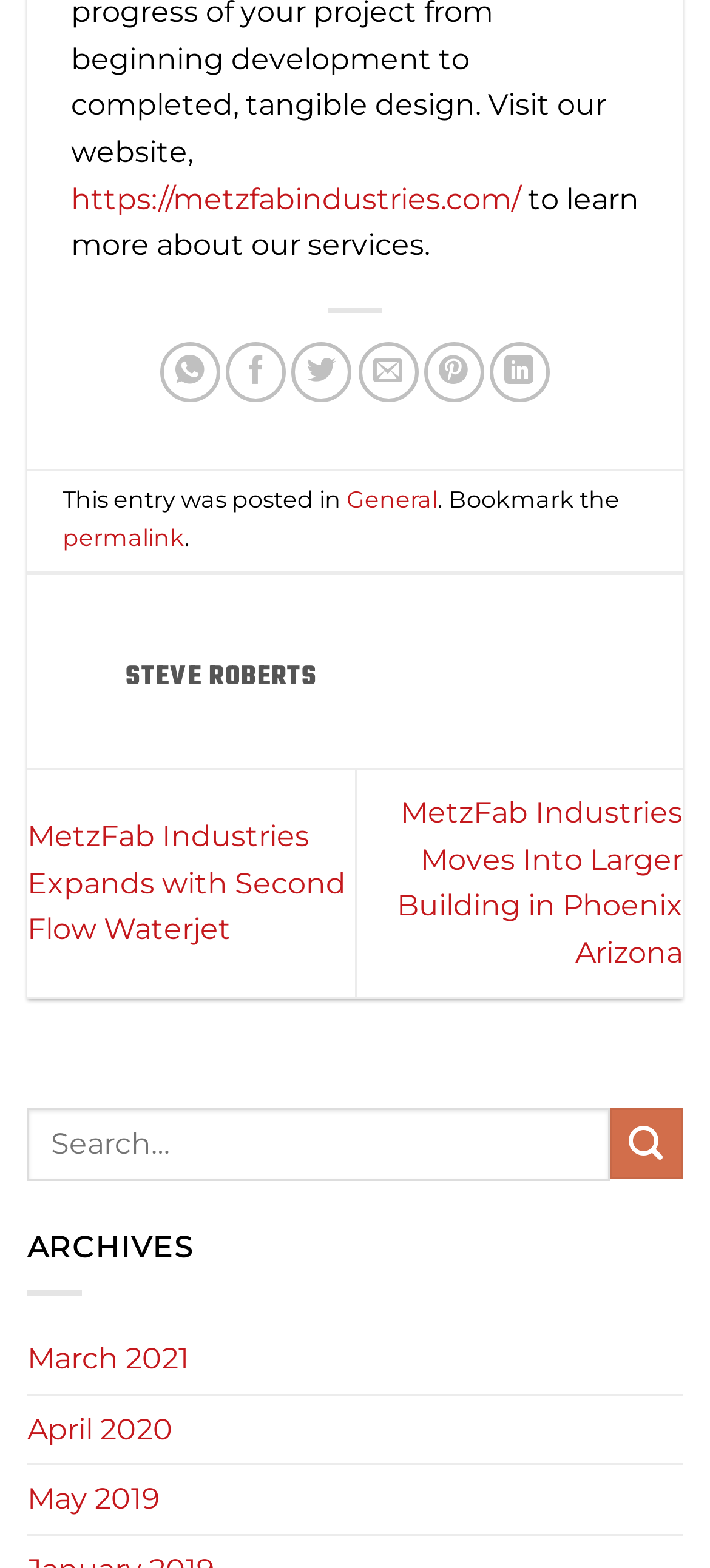Show the bounding box coordinates of the region that should be clicked to follow the instruction: "learn more about services."

[0.1, 0.116, 0.9, 0.167]